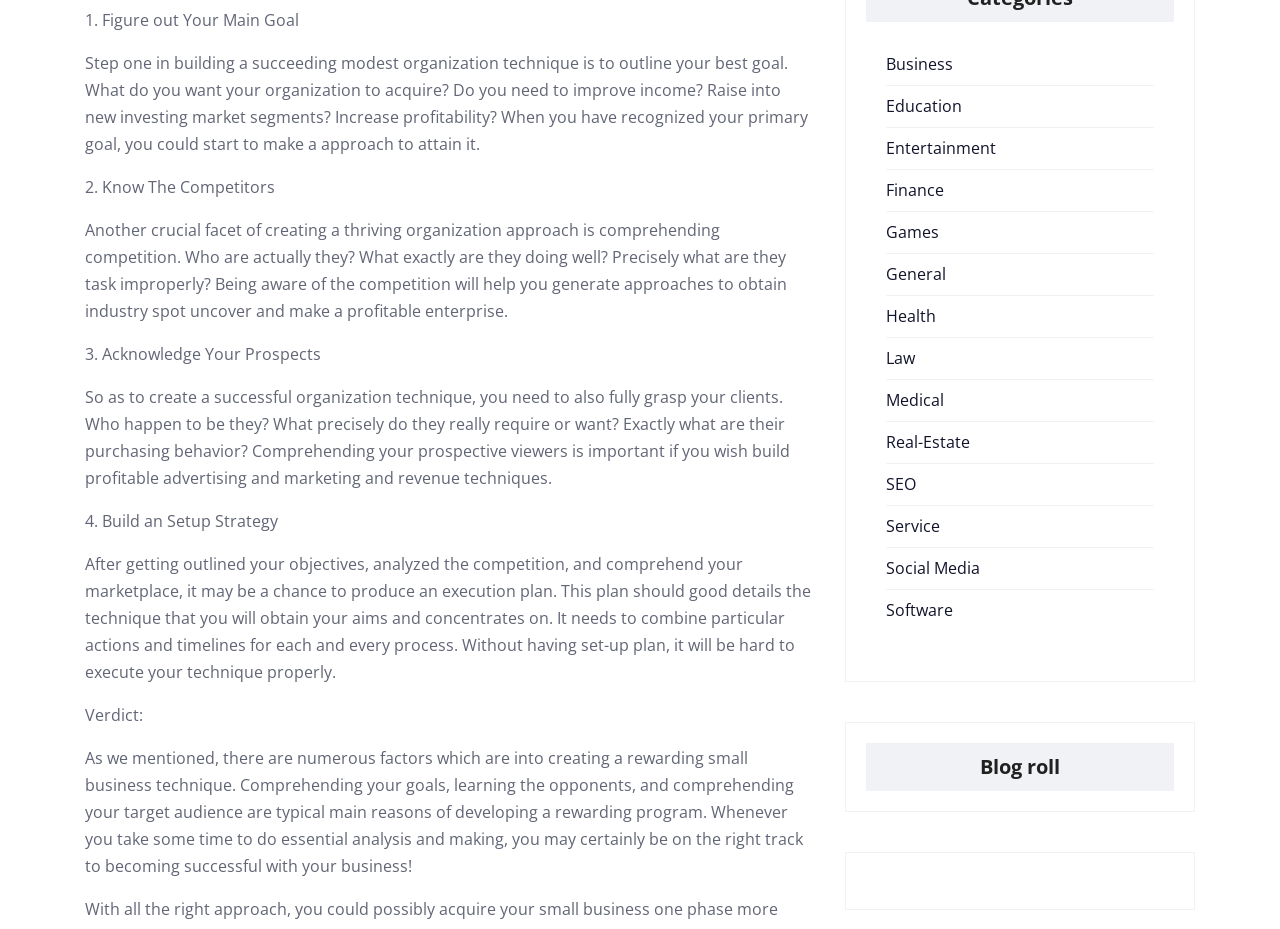Please pinpoint the bounding box coordinates for the region I should click to adhere to this instruction: "Click the 'More' button in the main menu".

None